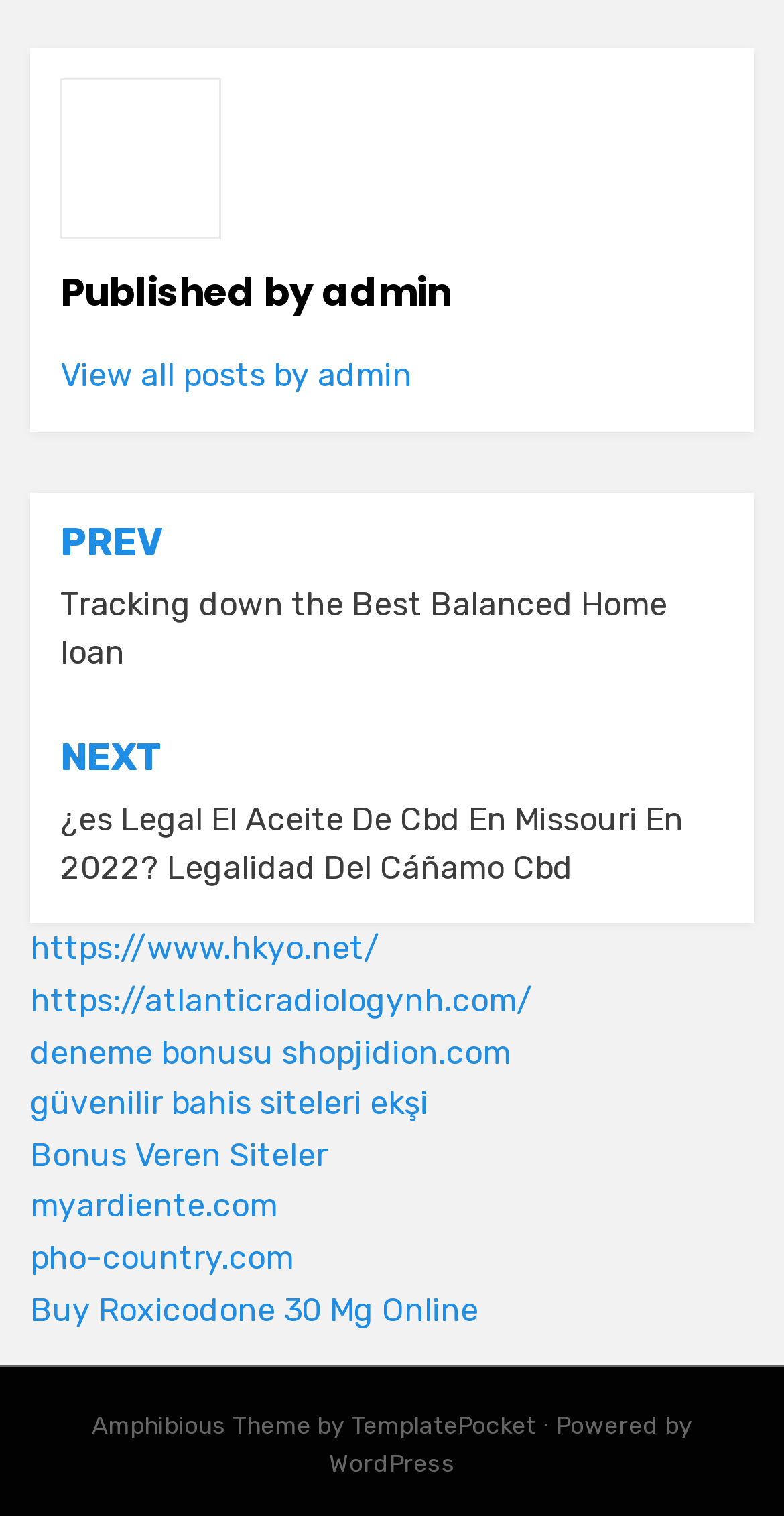Find the bounding box coordinates of the element you need to click on to perform this action: 'Go to WordPress website'. The coordinates should be represented by four float values between 0 and 1, in the format [left, top, right, bottom].

[0.419, 0.957, 0.581, 0.975]